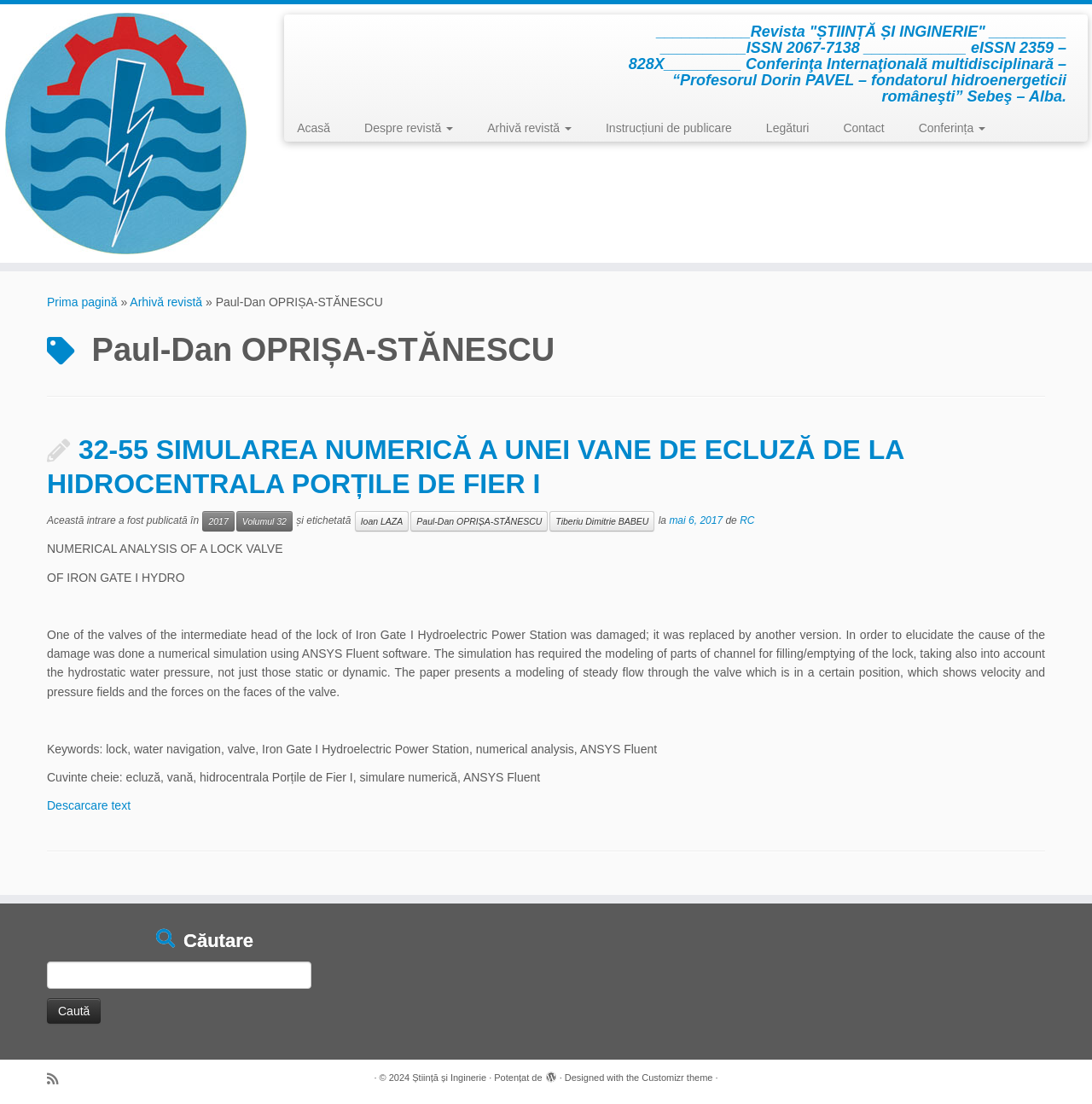Provide an in-depth caption for the contents of the webpage.

This webpage is about a scientific journal called "Știință și Inginerie" (Science and Engineering). At the top, there is a link to skip to the content. Below that, there is a heading with the journal's title, ISSN, and eISSN numbers, accompanied by an image that links back to the first page.

On the left side, there is a navigation menu with links to the homepage, about the journal, archive, publication instructions, links, contact, and conference information. Below the navigation menu, there is a main content area with a header that displays the journal's title and a separator line.

The main content area is divided into two sections. The first section has a heading with a title, "32-55 SIMULAREA NUMERICĂ A UNEI VANE DE ECLUZĂ DE LA HIDROCENTRALA PORȚILE DE FIER I" (Numerical Simulation of a Lock Valve from Iron Gate I Hydroelectric Power Station), followed by a link to the article, publication information, and author names. Below that, there is a brief summary of the article, which discusses a numerical analysis of a lock valve using ANSYS Fluent software.

The second section has a static text with the article's title in English, "NUMERICAL ANALYSIS OF A LOCK VALVE OF IRON GATE I HYDRO", followed by a brief abstract of the article. Below that, there are keywords in both English and Romanian, and a link to download the article's text.

At the bottom of the page, there is a search bar with a heading "Căutare" (Search) and a button to search. On the right side, there are links to subscribe to the journal's RSS feed, a copyright notice, and a link to the journal's homepage.